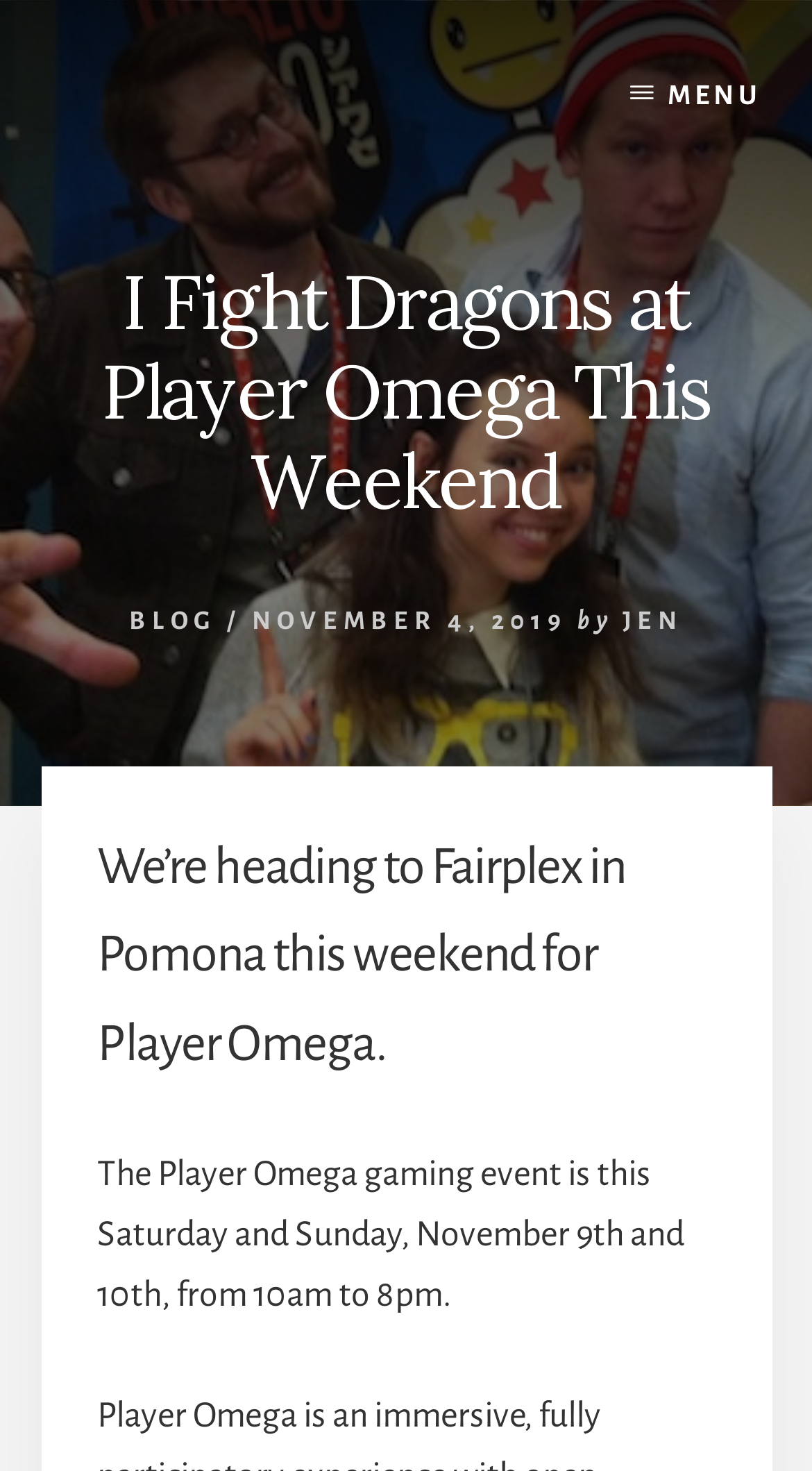Please answer the following question using a single word or phrase: Who is the author of the blog post?

JEN